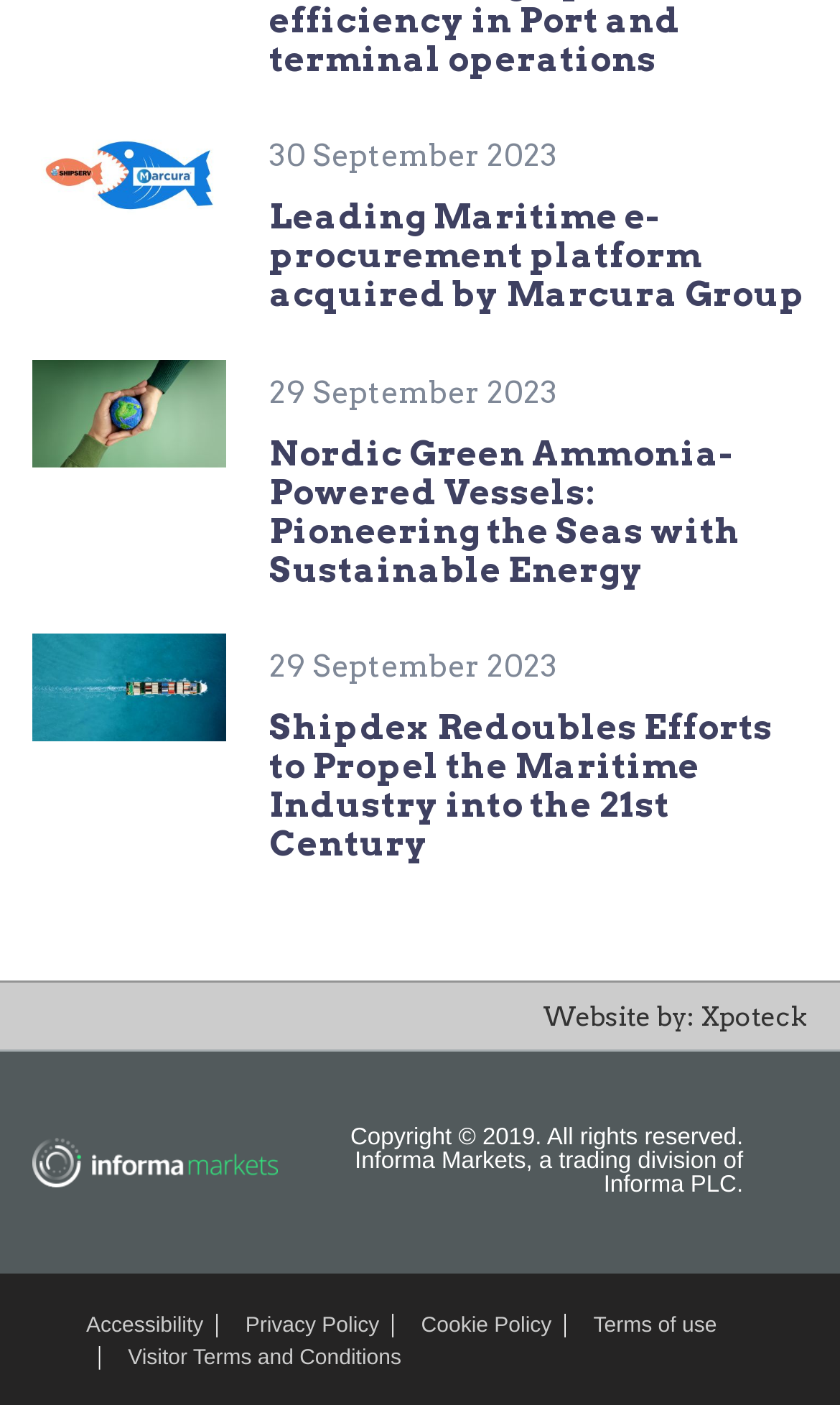Provide a short, one-word or phrase answer to the question below:
How many articles are on the webpage?

3